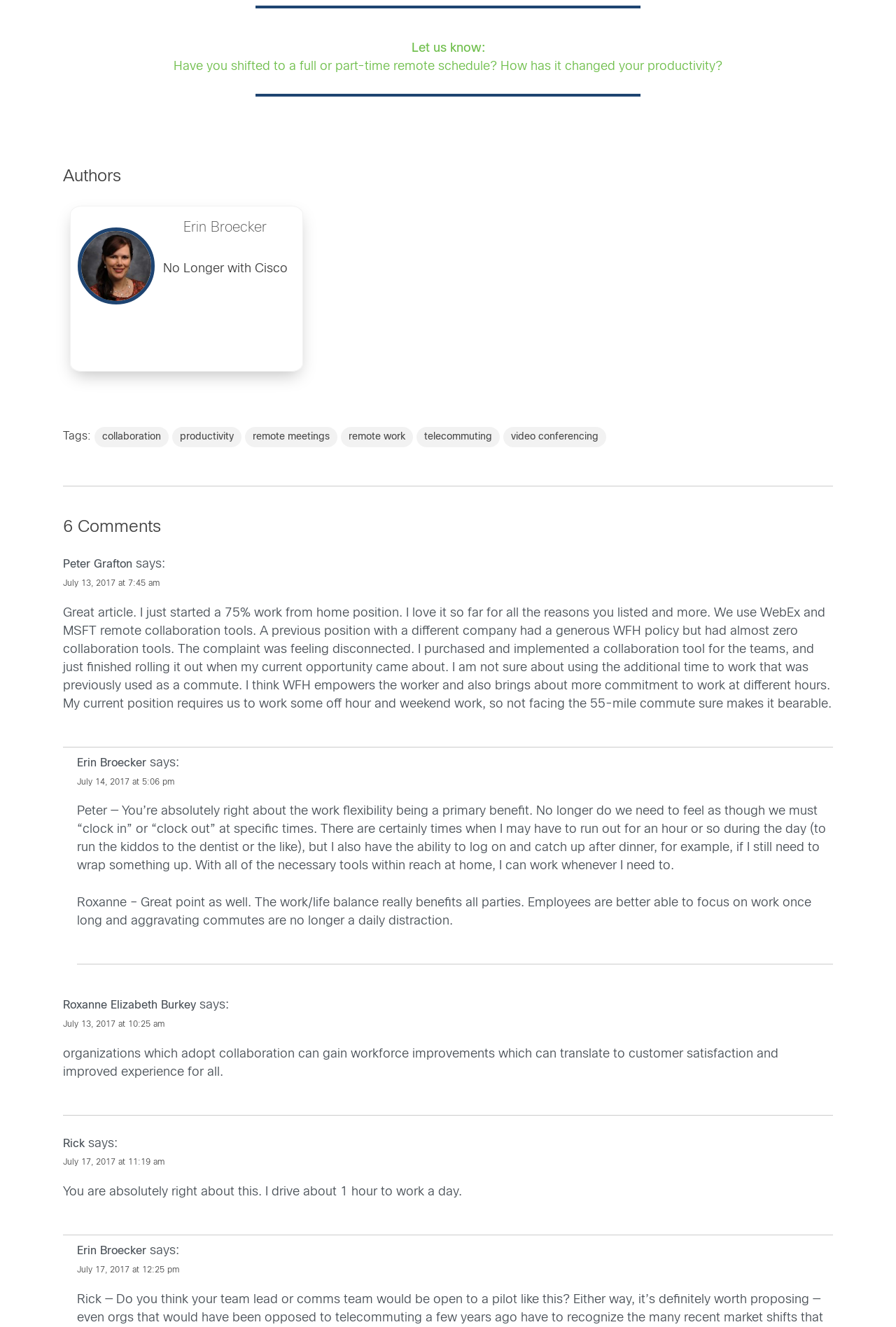How many comments are there on this article?
Based on the screenshot, answer the question with a single word or phrase.

6